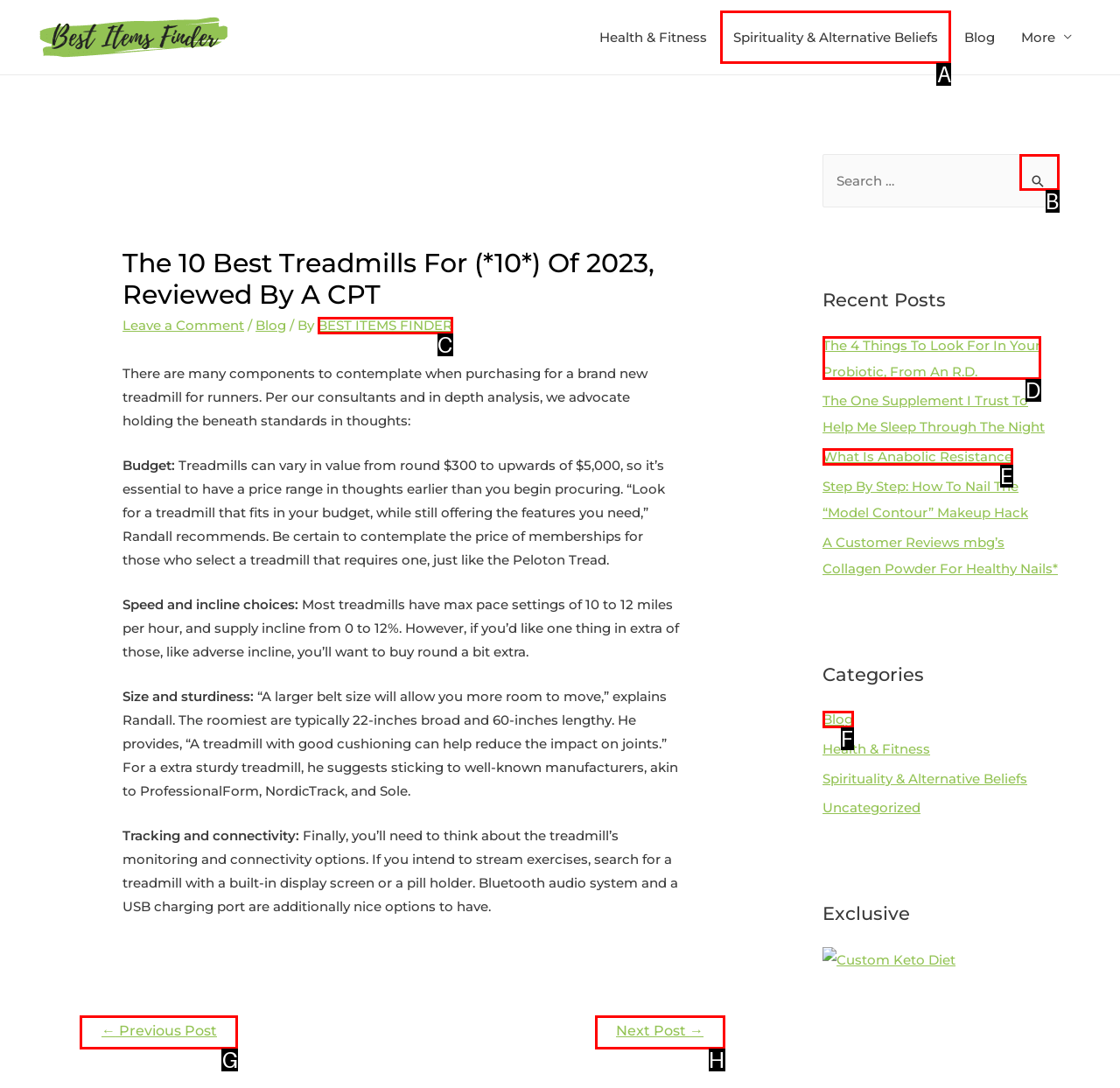Tell me which one HTML element I should click to complete the following instruction: Go to the 'Health & Fitness' category
Answer with the option's letter from the given choices directly.

A